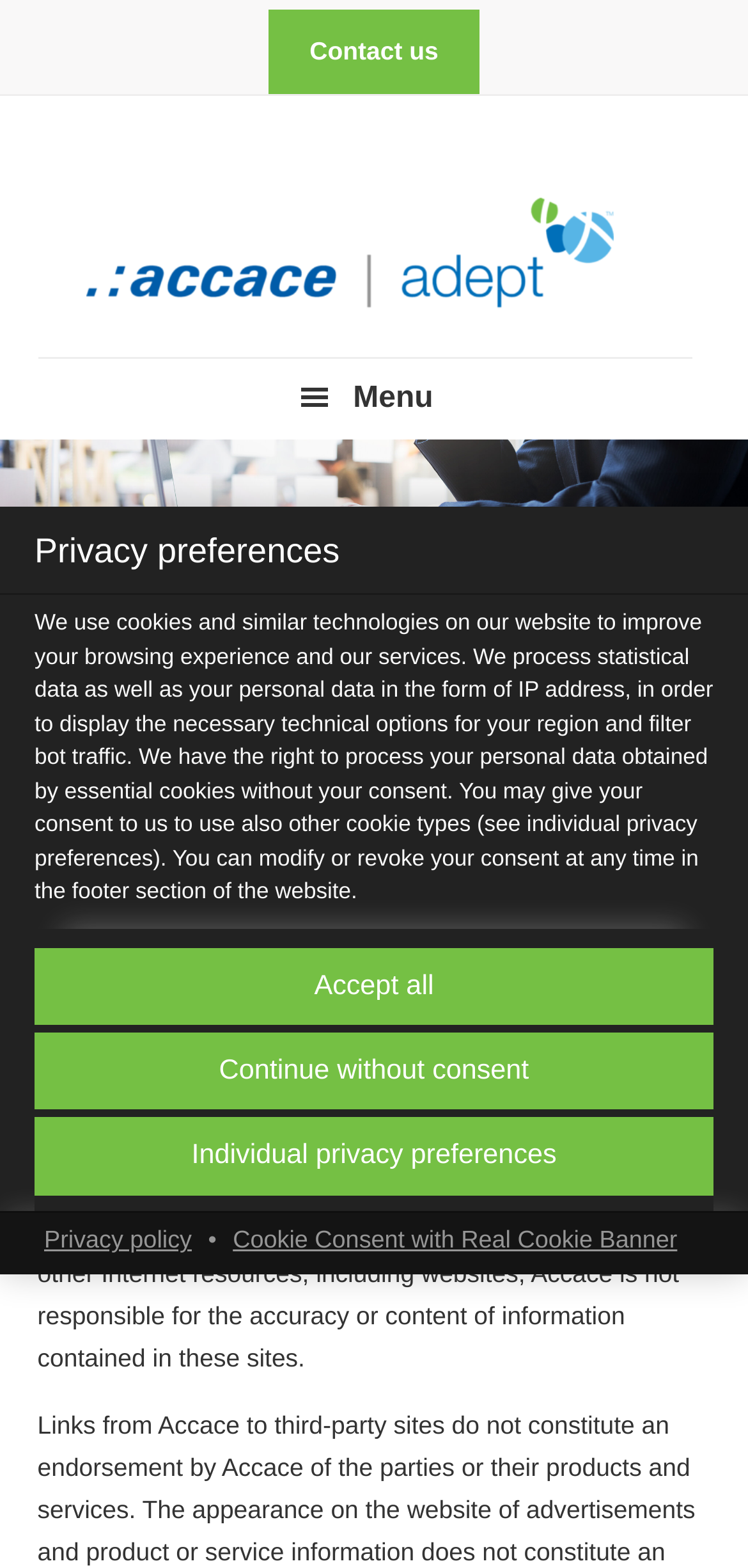Find the bounding box coordinates for the element that must be clicked to complete the instruction: "Go to the 'Home' page". The coordinates should be four float numbers between 0 and 1, indicated as [left, top, right, bottom].

[0.05, 0.457, 0.132, 0.474]